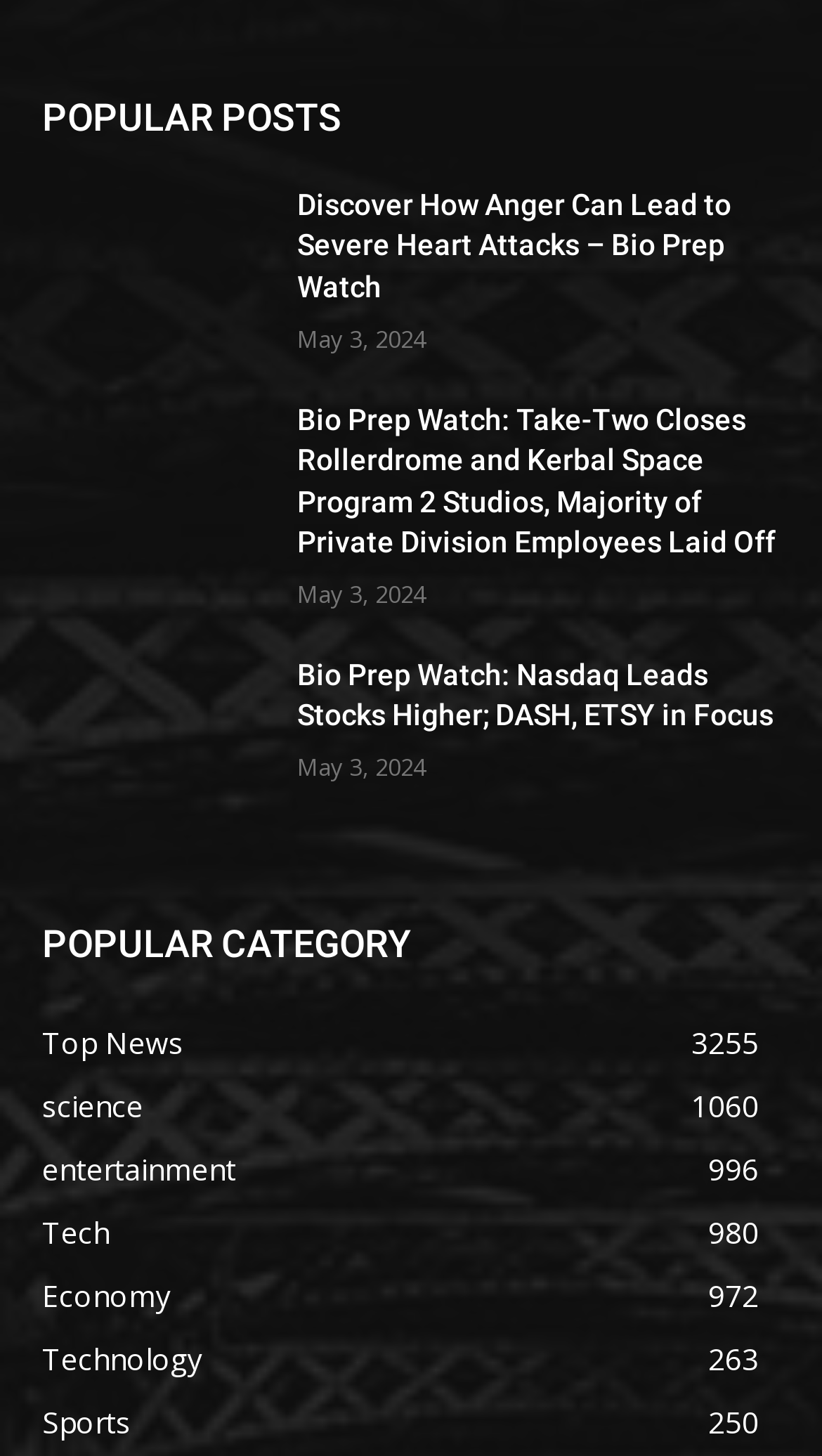Show the bounding box coordinates of the element that should be clicked to complete the task: "Check 'Economy' news".

[0.051, 0.877, 0.208, 0.904]